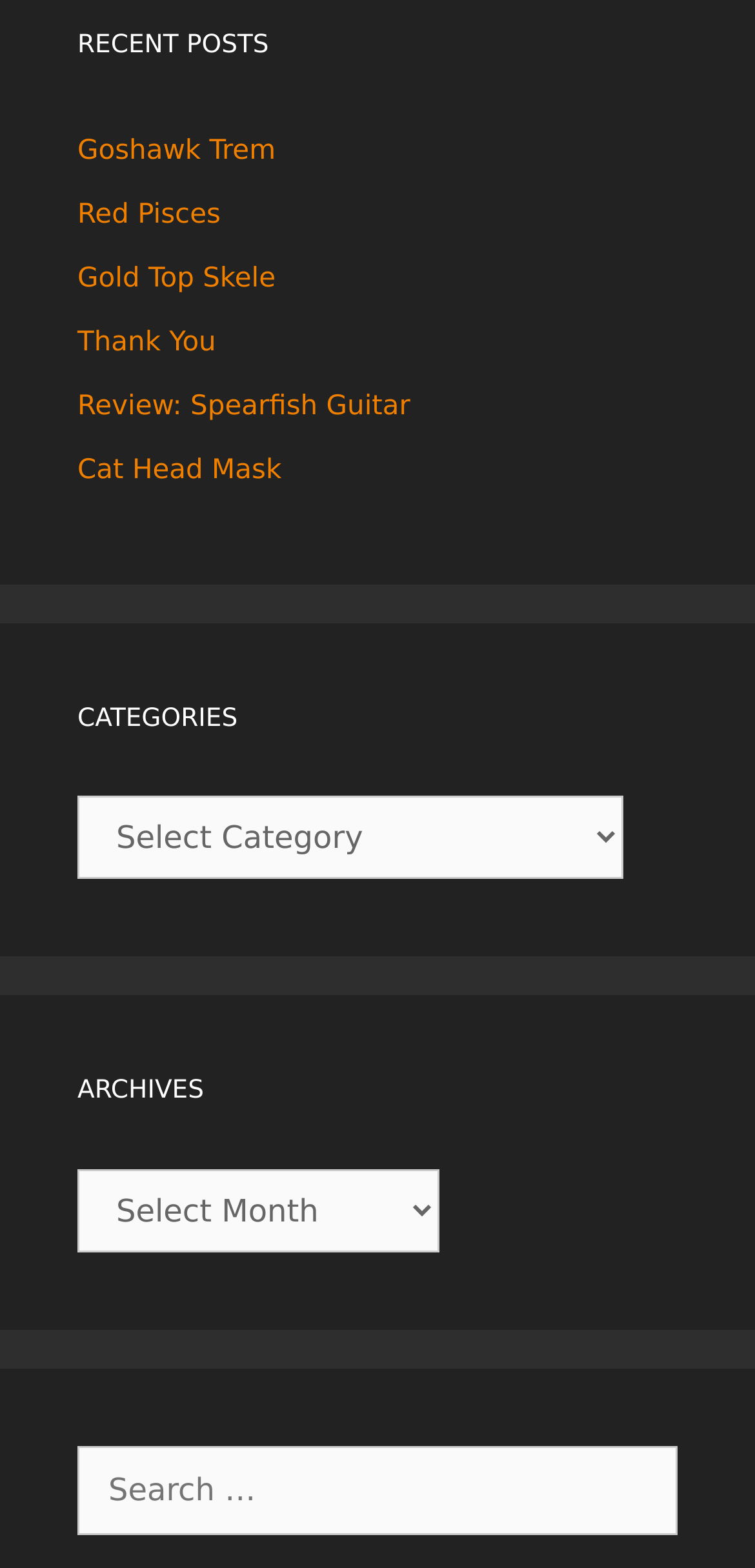Given the description of a UI element: "Goshawk Trem", identify the bounding box coordinates of the matching element in the webpage screenshot.

[0.103, 0.086, 0.365, 0.106]